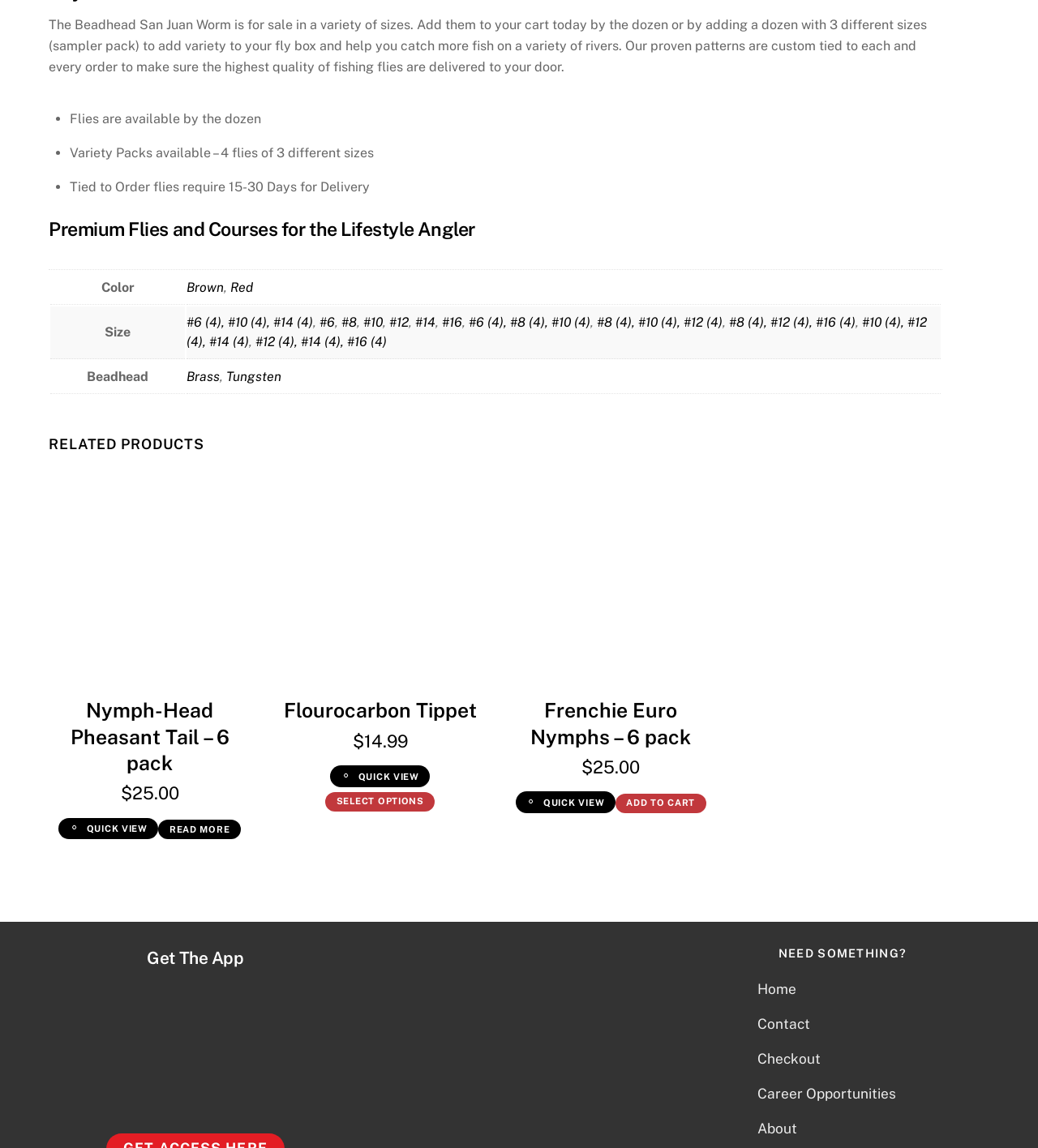Answer briefly with one word or phrase:
What are the available sizes of the fly?

#6, #8, #10, #12, #14, #16